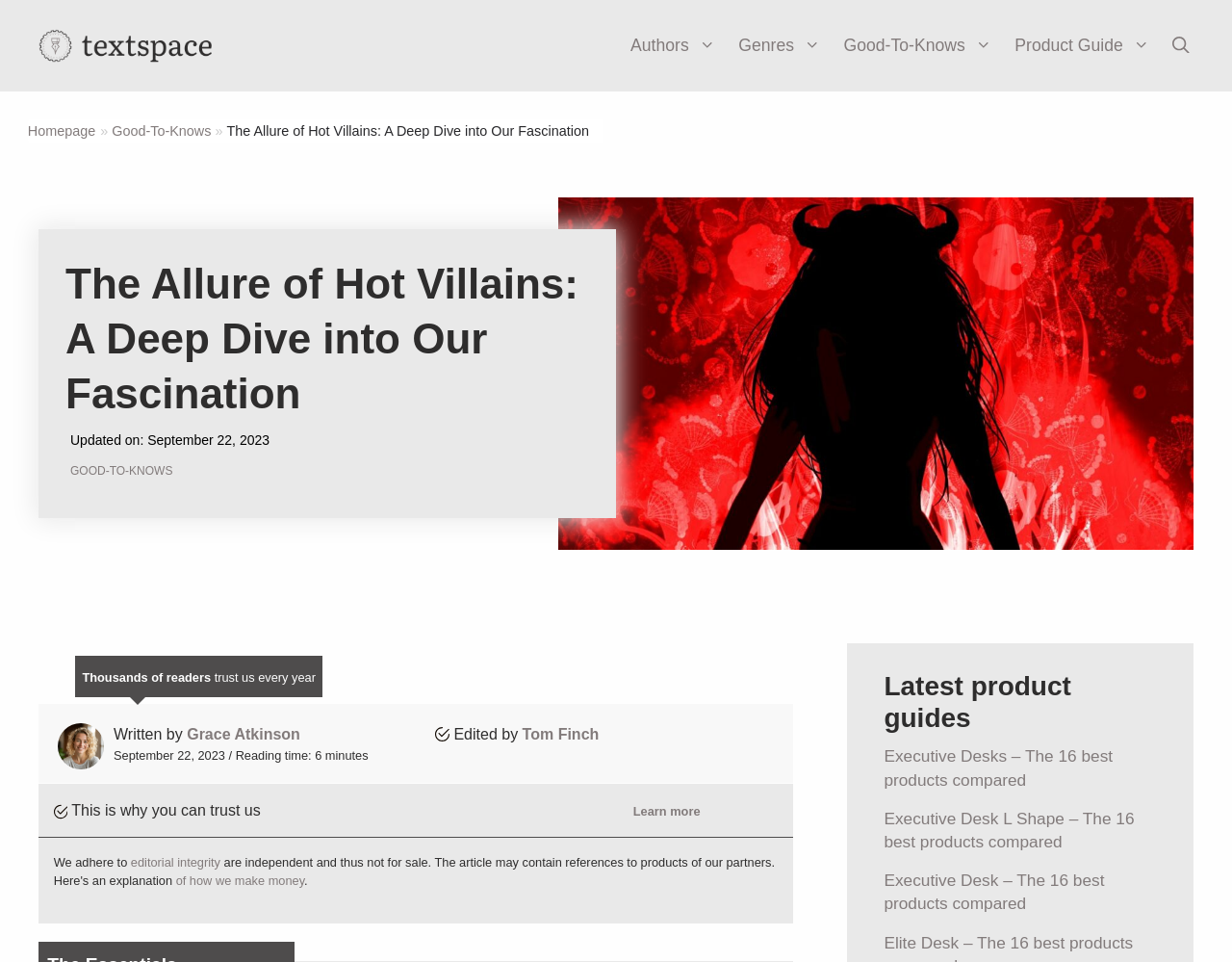What is the name of the website?
Please provide a single word or phrase as your answer based on the screenshot.

textspace.net